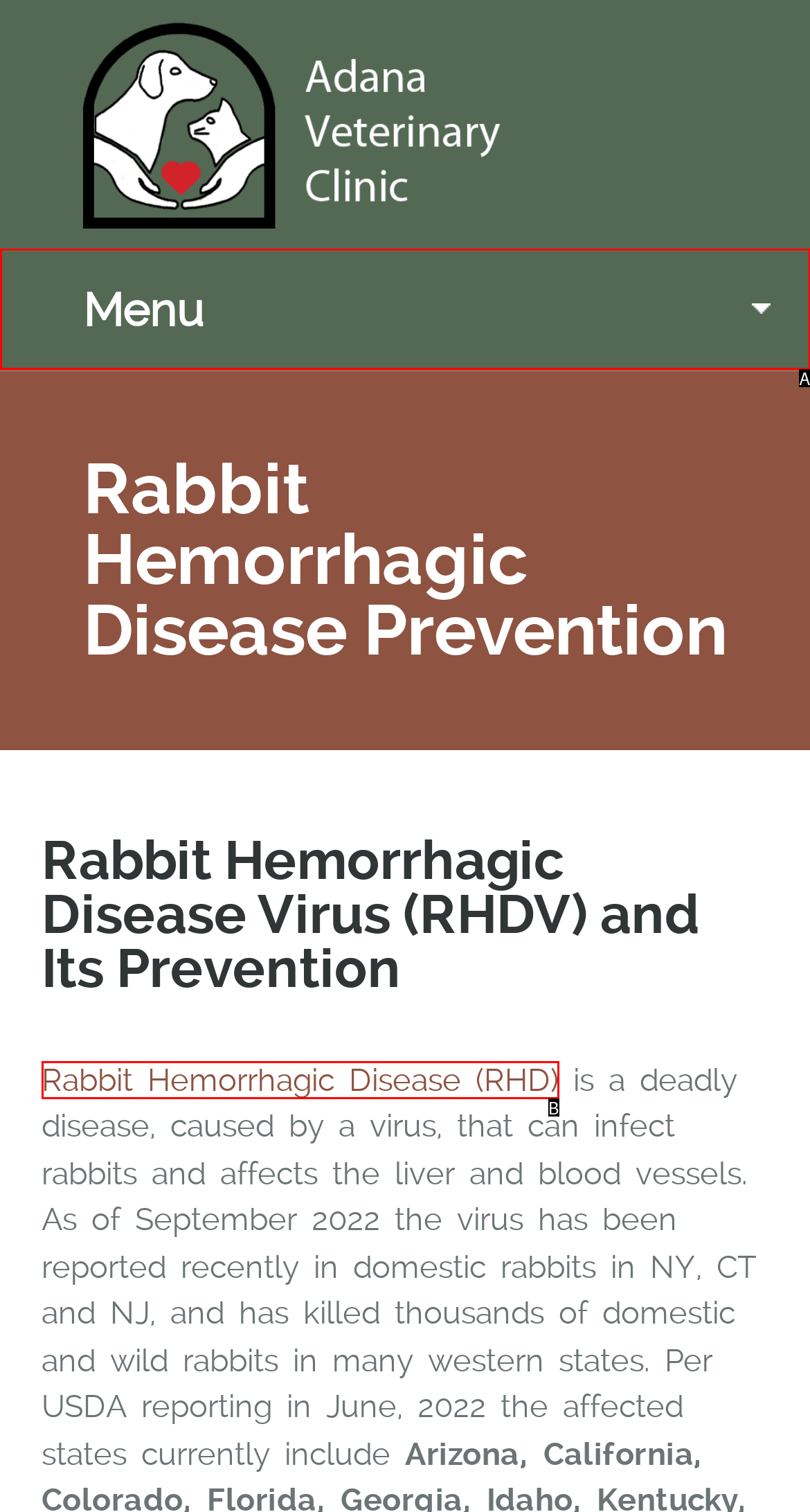Which option best describes: Menu
Respond with the letter of the appropriate choice.

A